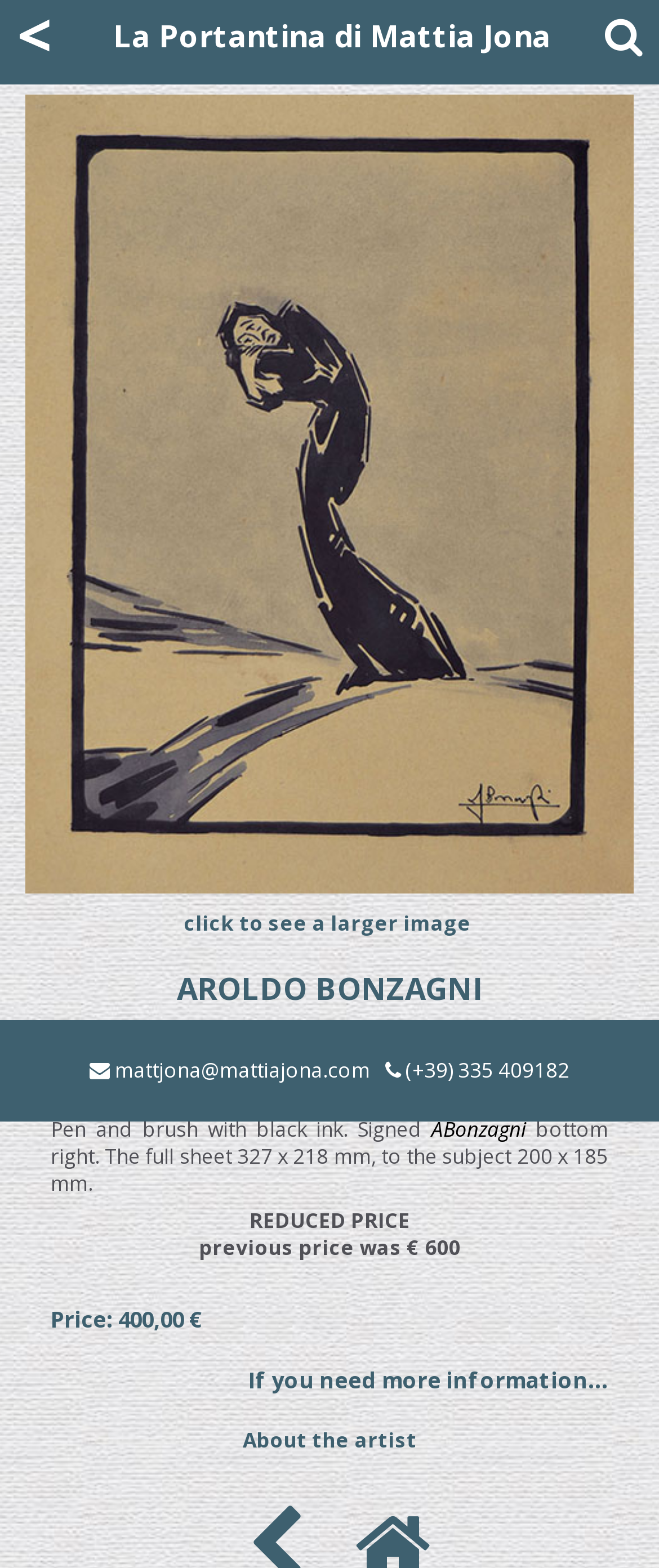Respond to the question below with a single word or phrase:
What is the name of the artist?

AROLDO BONZAGNI